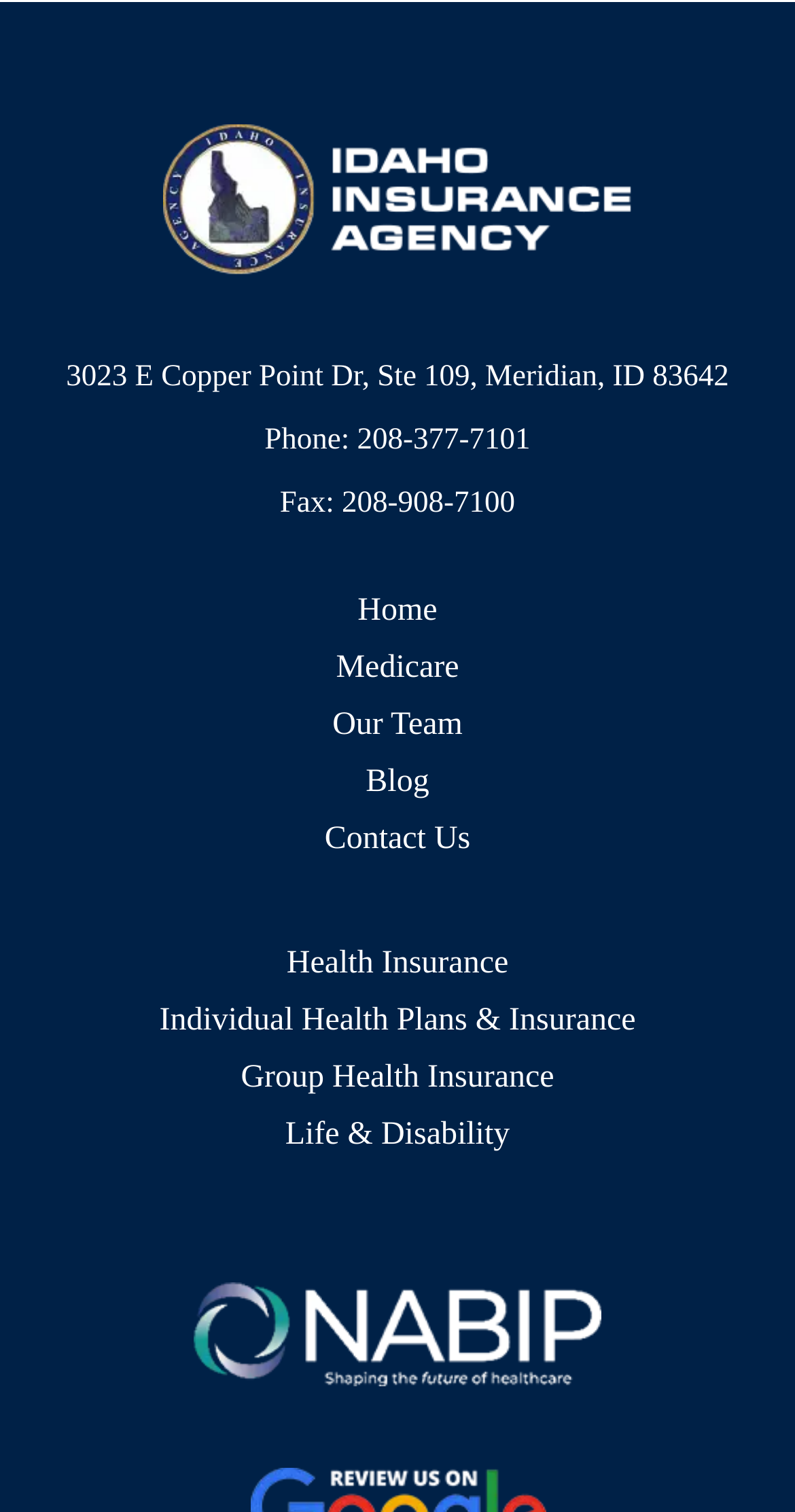Identify the bounding box of the UI element that matches this description: "Blog".

[0.077, 0.502, 0.923, 0.534]